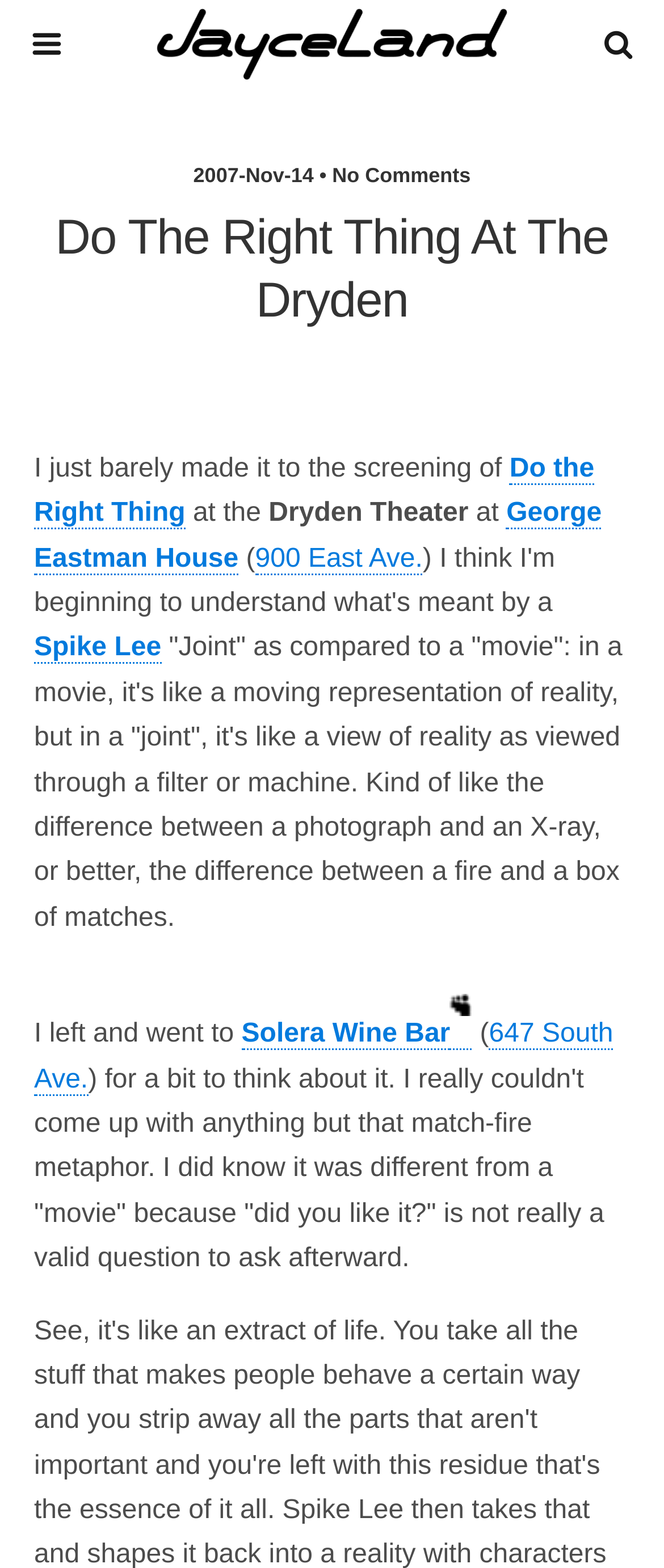Identify the bounding box of the UI element that matches this description: "name="s" placeholder="Search this website…"".

[0.053, 0.064, 0.756, 0.09]